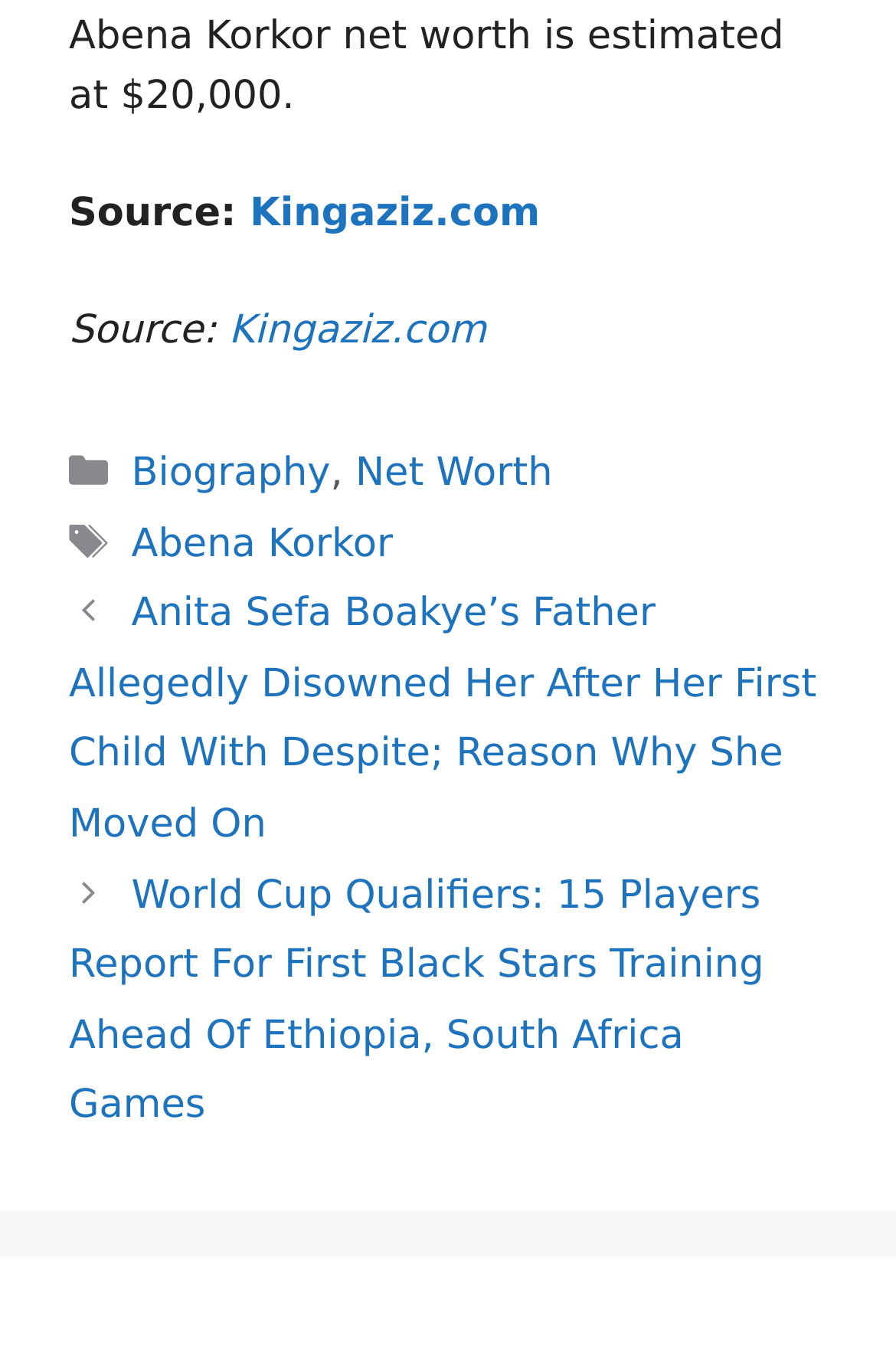What is the title of the first post on this webpage?
Can you provide a detailed and comprehensive answer to the question?

The answer can be found in the navigation element with the text 'Posts' which contains links to different posts, and the first post has the title 'Anita Sefa Boakye’s Father Allegedly Disowned Her After Her First Child With Despite; Reason Why She Moved On'.